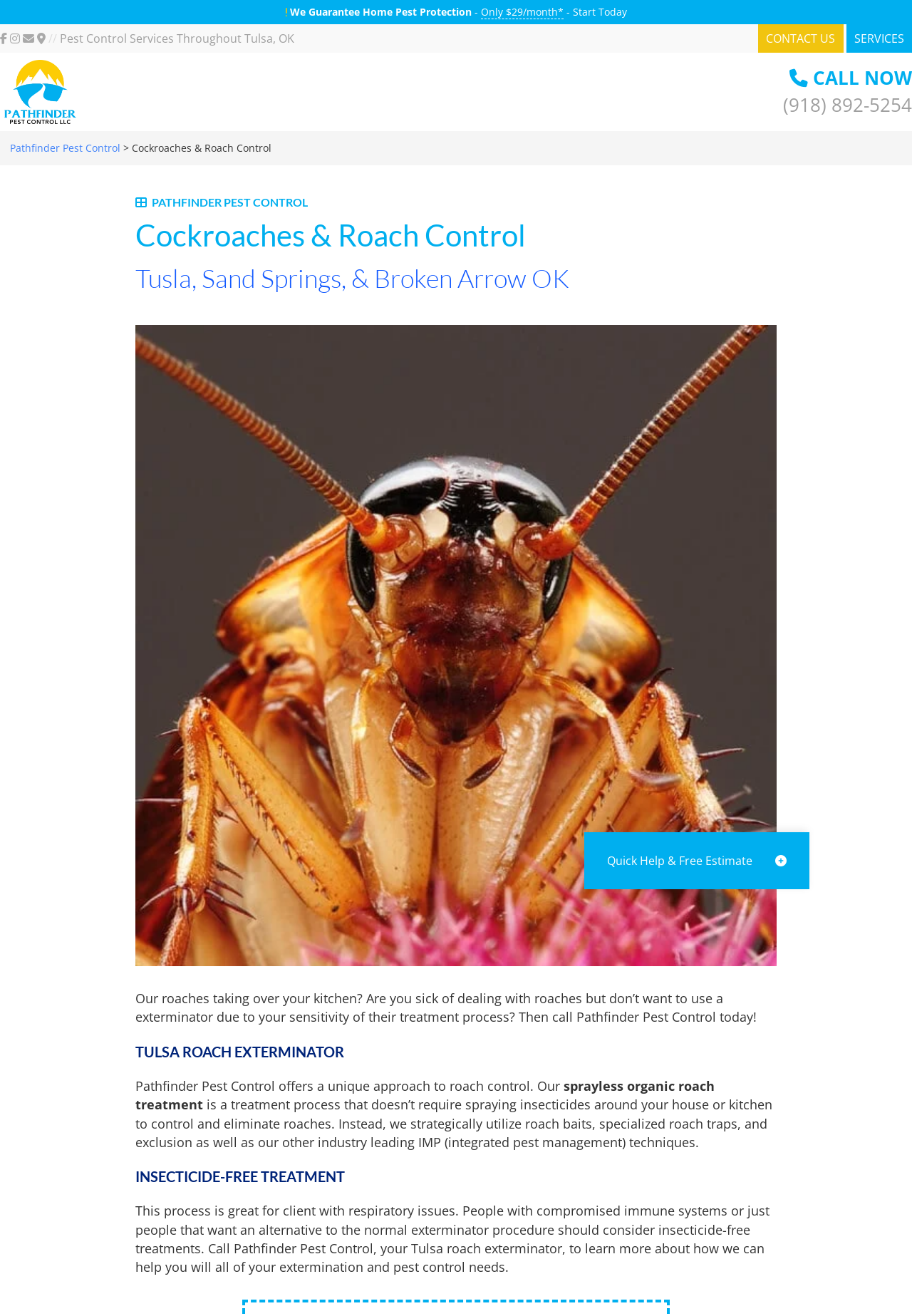Can you specify the bounding box coordinates for the region that should be clicked to fulfill this instruction: "Get a free estimate".

[0.666, 0.648, 0.825, 0.66]